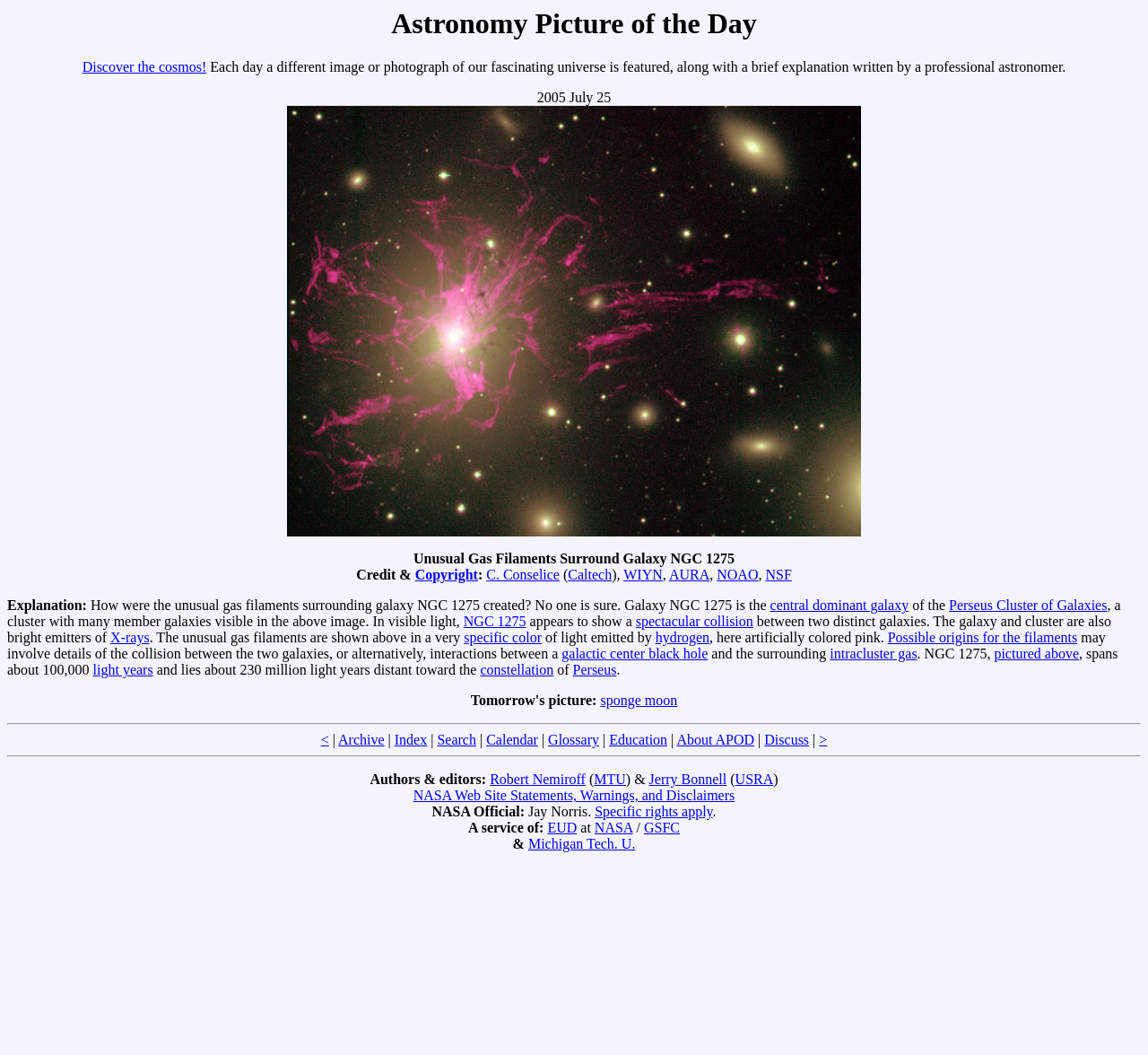Please determine the headline of the webpage and provide its content.

Astronomy Picture of the Day